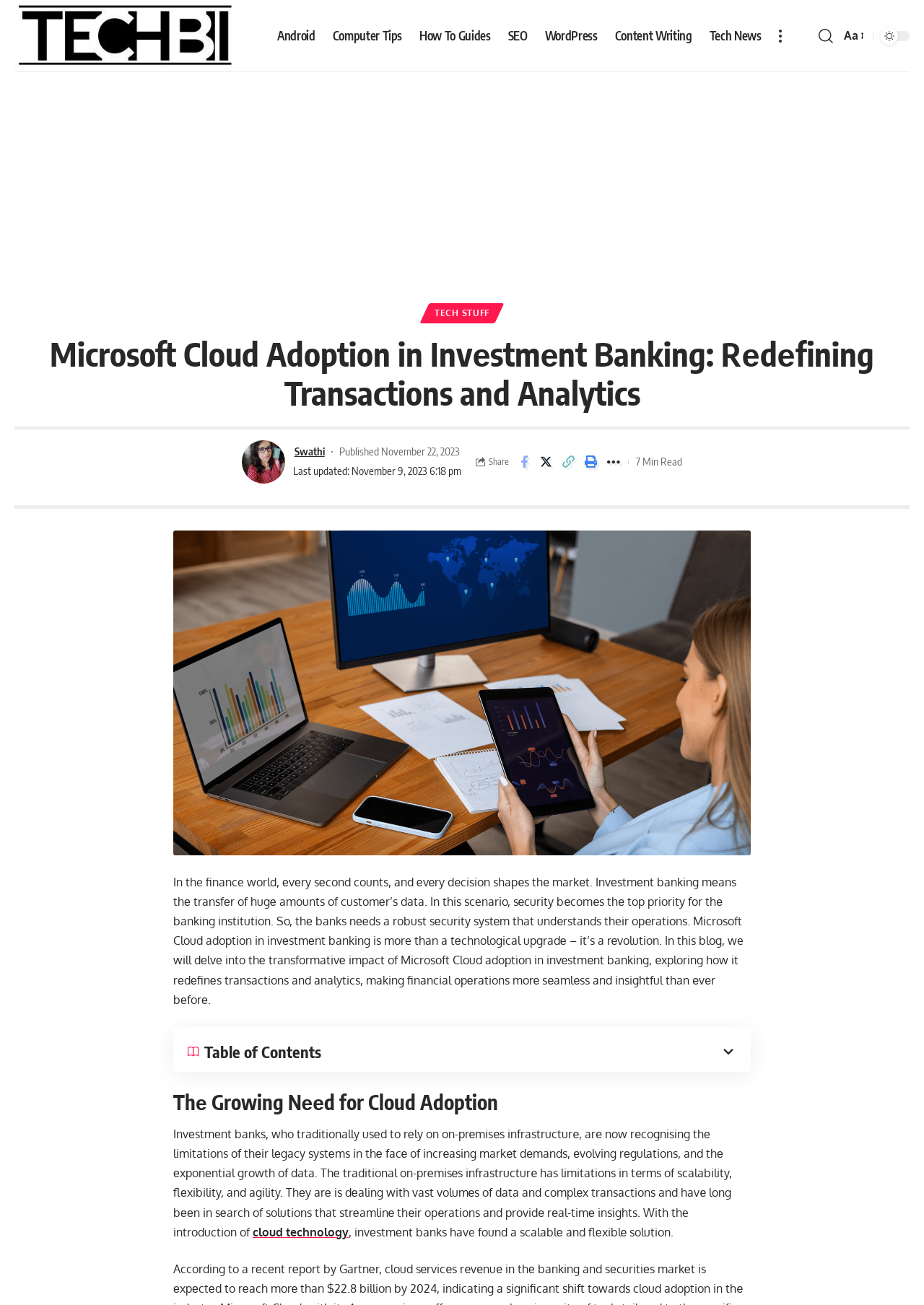Show the bounding box coordinates for the HTML element described as: "Content Writing".

[0.656, 0.0, 0.758, 0.055]